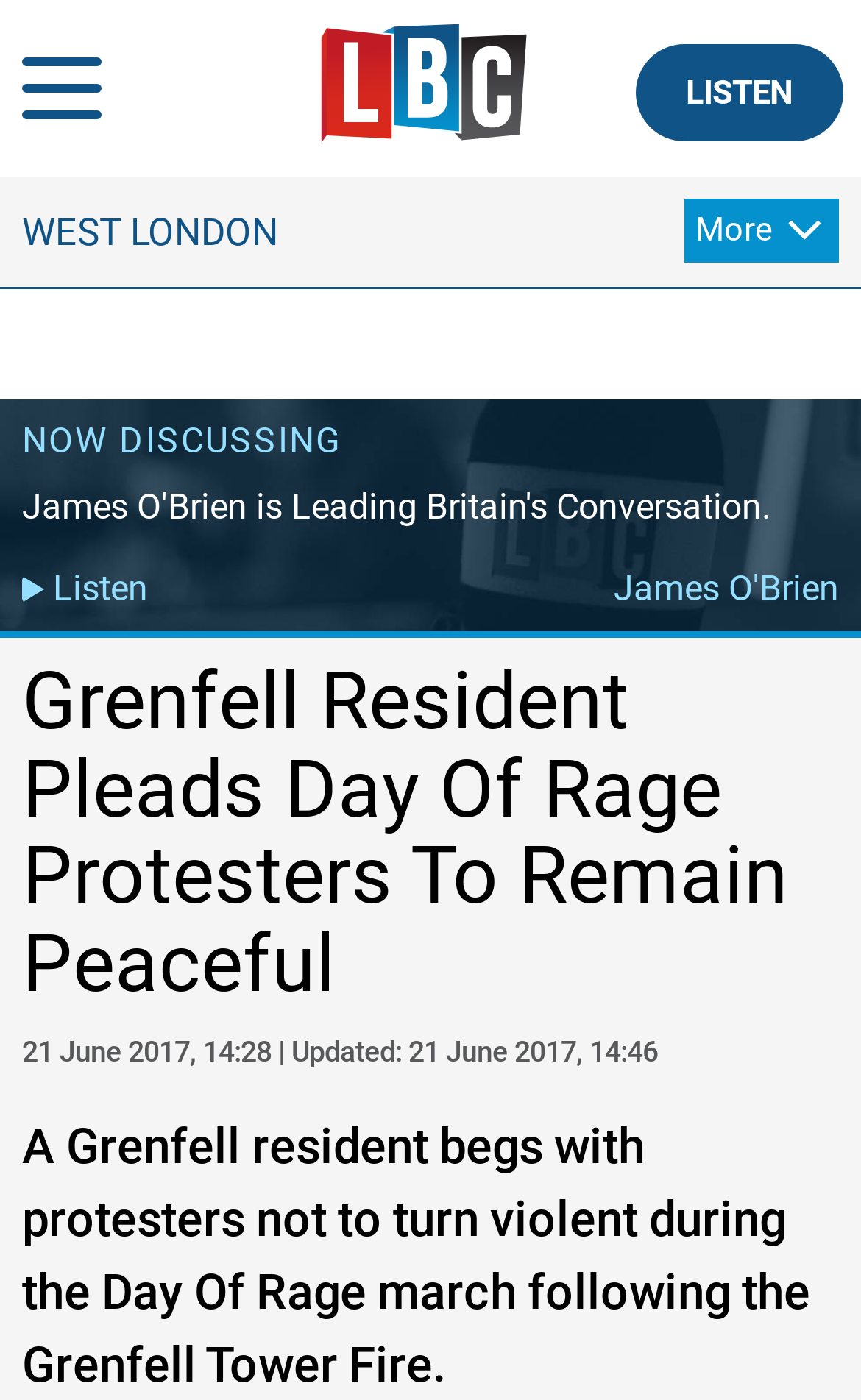Locate and extract the headline of this webpage.

Grenfell Resident Pleads Day Of Rage Protesters To Remain Peaceful